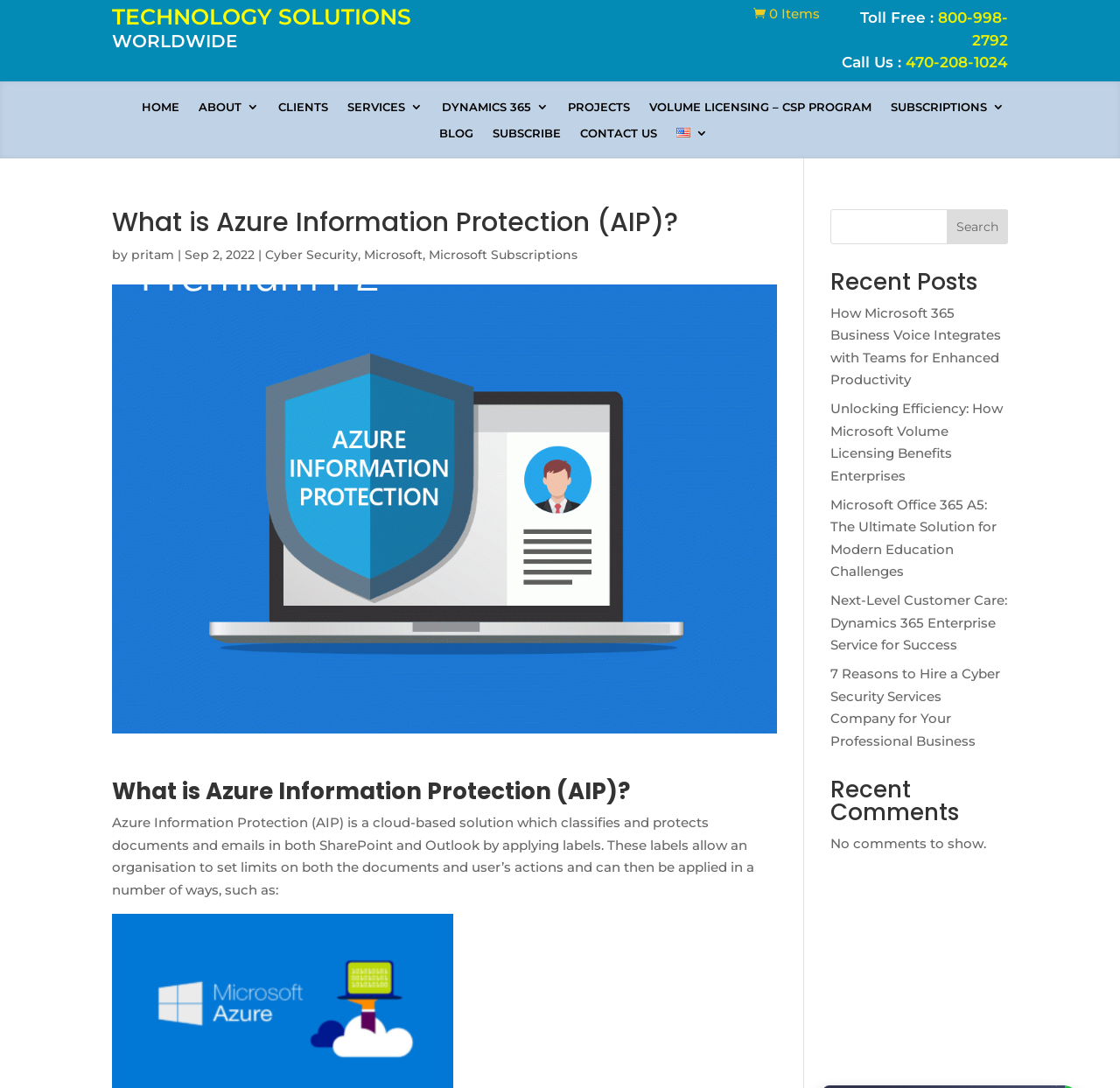Locate the bounding box for the described UI element: "Dynamics 365". Ensure the coordinates are four float numbers between 0 and 1, formatted as [left, top, right, bottom].

[0.395, 0.092, 0.49, 0.11]